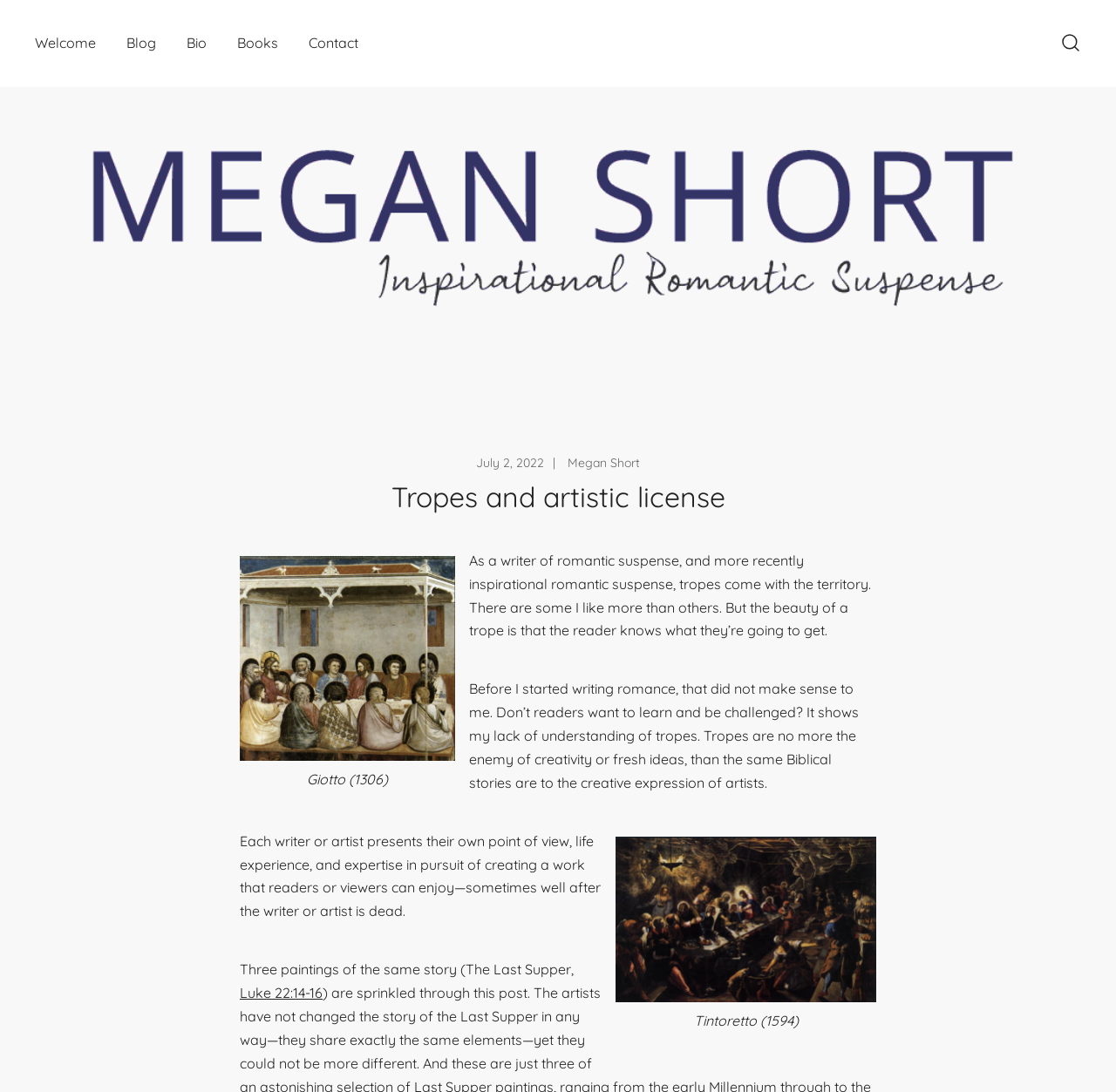Please identify the coordinates of the bounding box for the clickable region that will accomplish this instruction: "Read the article about tropes and artistic license".

[0.215, 0.44, 0.785, 0.471]